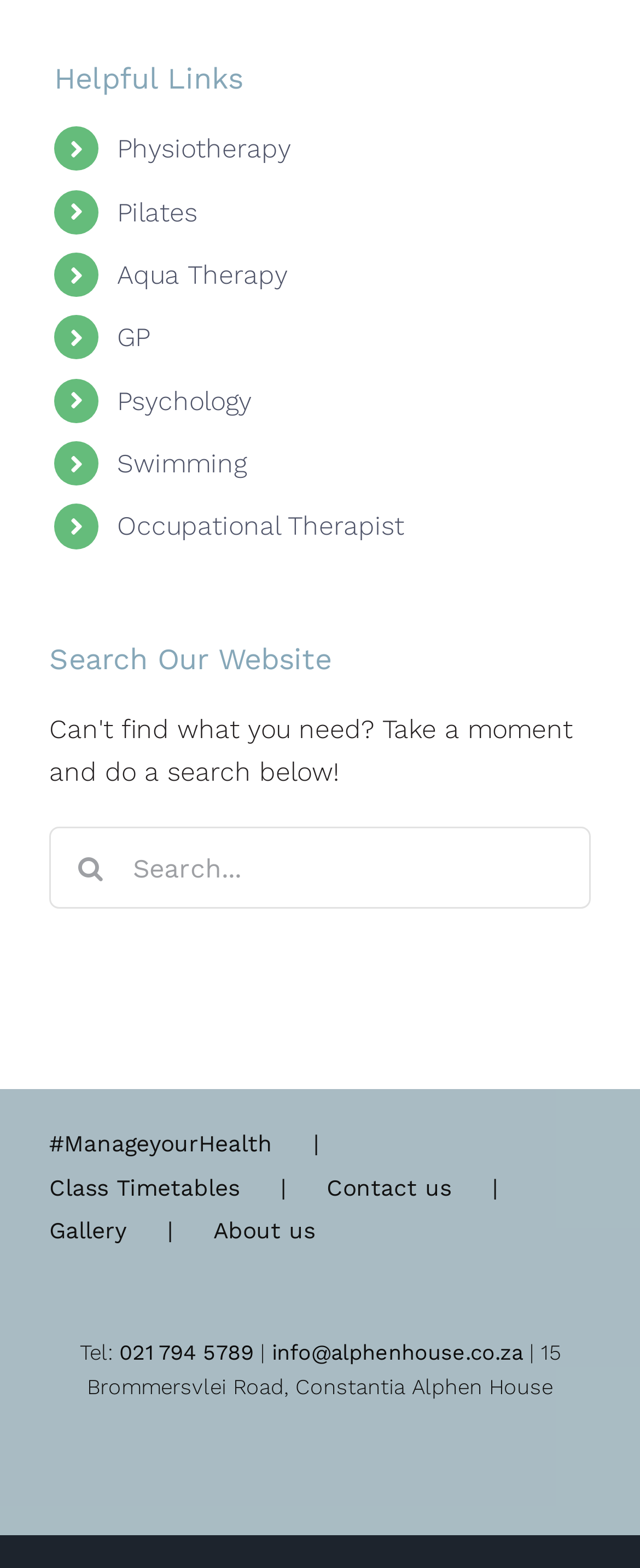Kindly provide the bounding box coordinates of the section you need to click on to fulfill the given instruction: "Go to the about us page".

[0.333, 0.773, 0.492, 0.797]